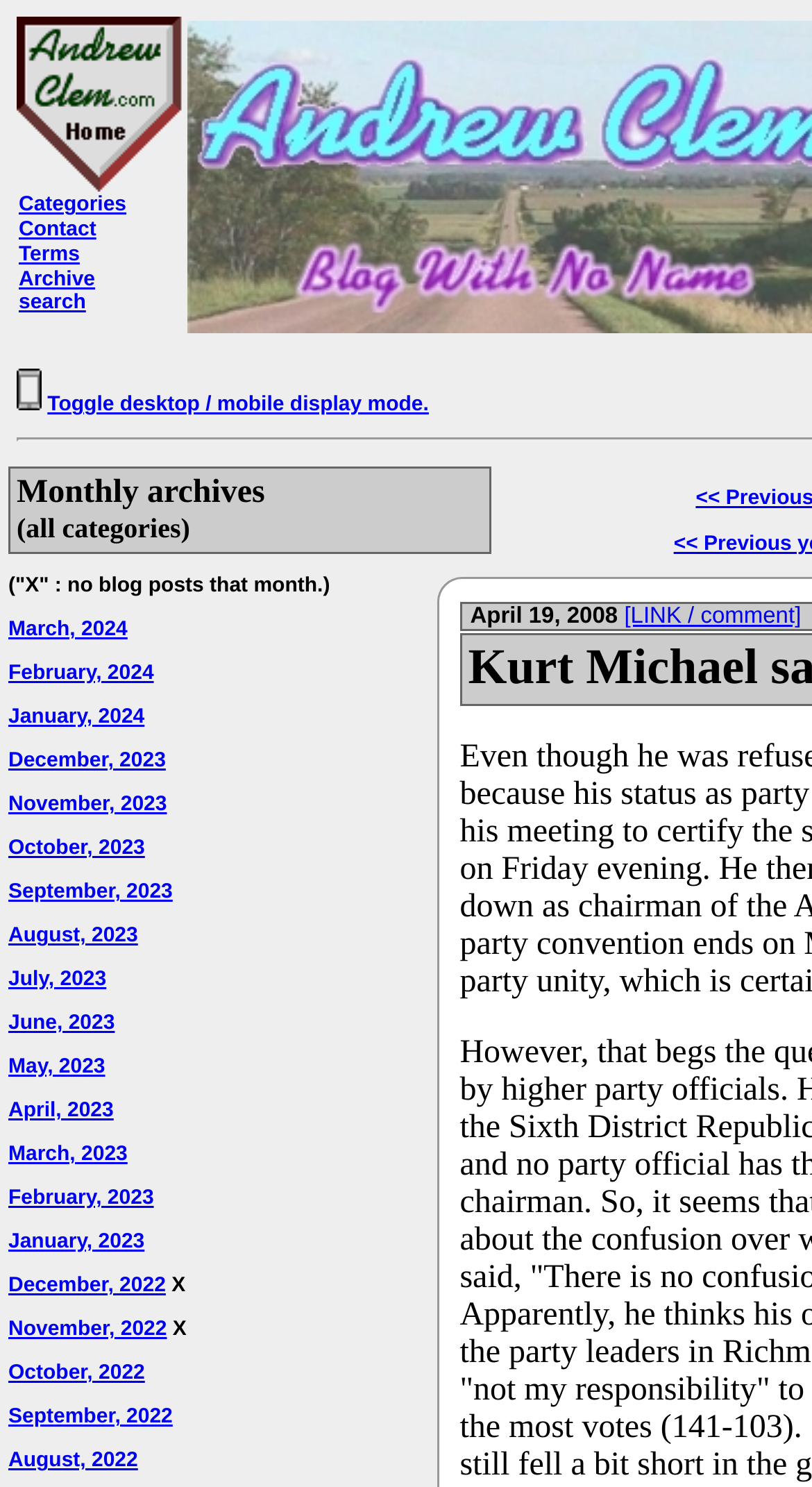Provide a one-word or short-phrase response to the question:
What is the purpose of the toggle button?

Toggle desktop/mobile display mode